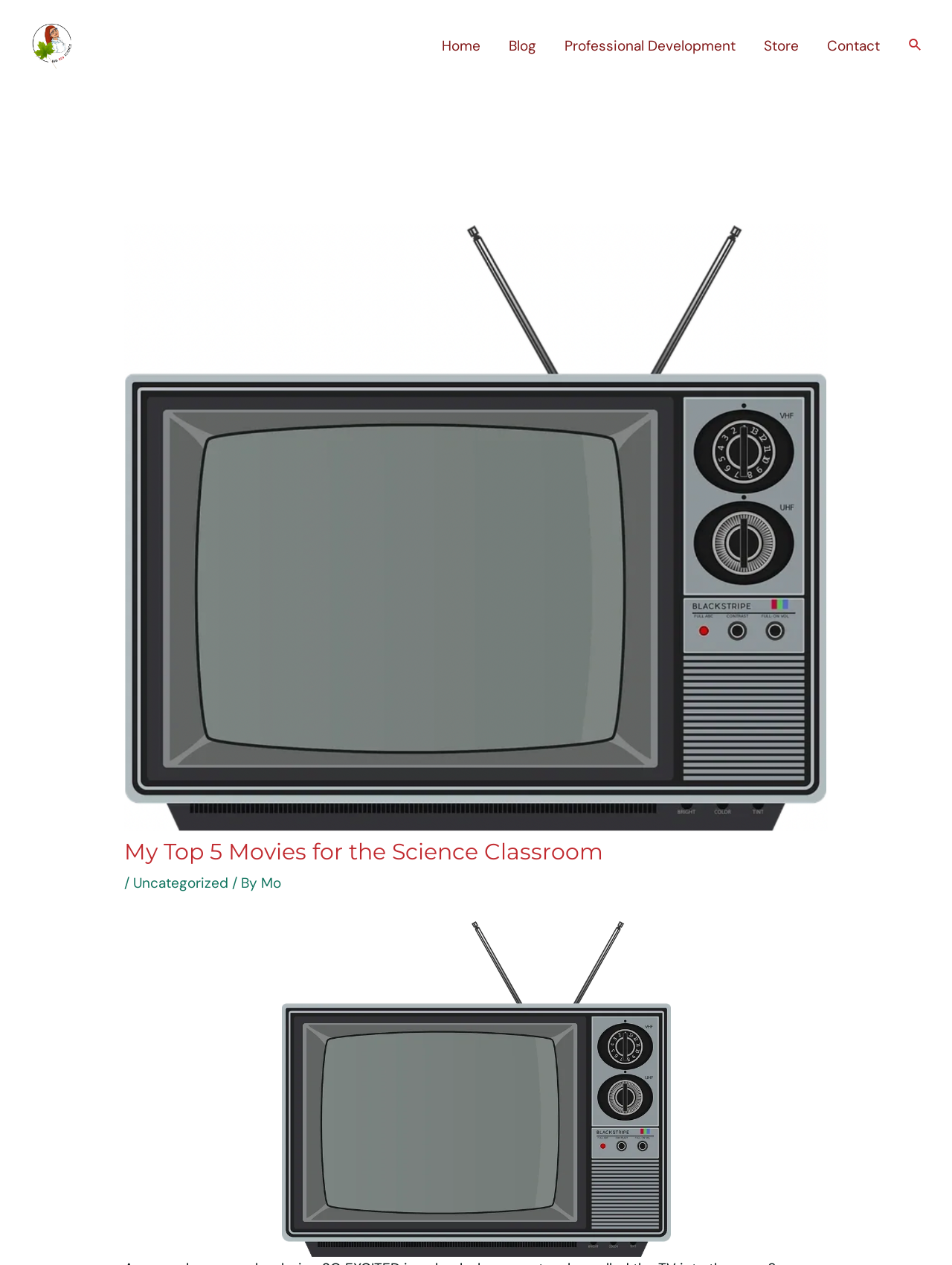Using the information in the image, give a detailed answer to the following question: What is the category of the current article?

The category of the current article can be found in the header section, where it says 'My Top 5 Movies for the Science Classroom' followed by a slash and then 'Uncategorized'. This indicates that the current article belongs to the 'Uncategorized' category.